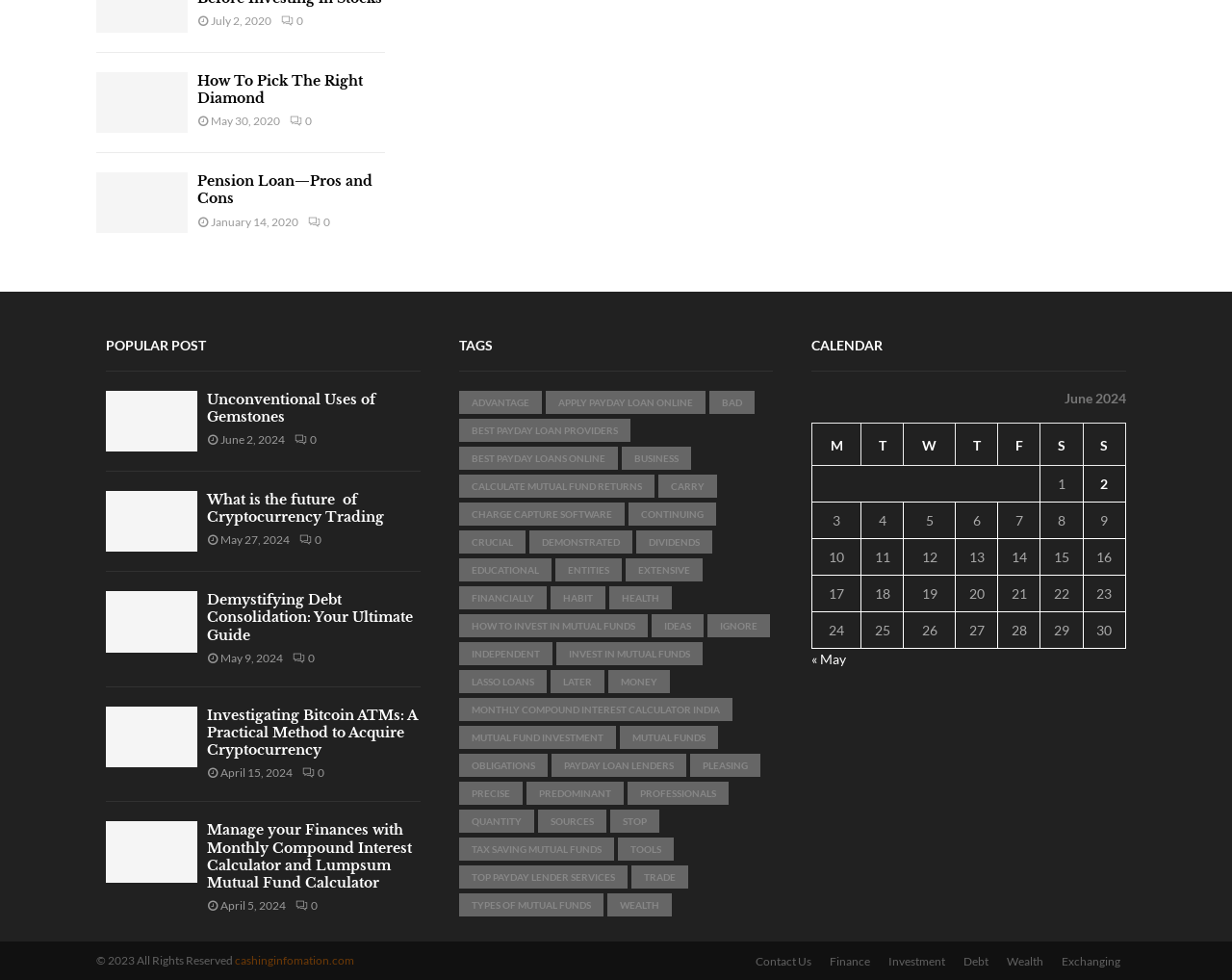Please identify the bounding box coordinates of the area that needs to be clicked to fulfill the following instruction: "Read 'Unconventional Uses of Gemstones'."

[0.168, 0.398, 0.305, 0.434]